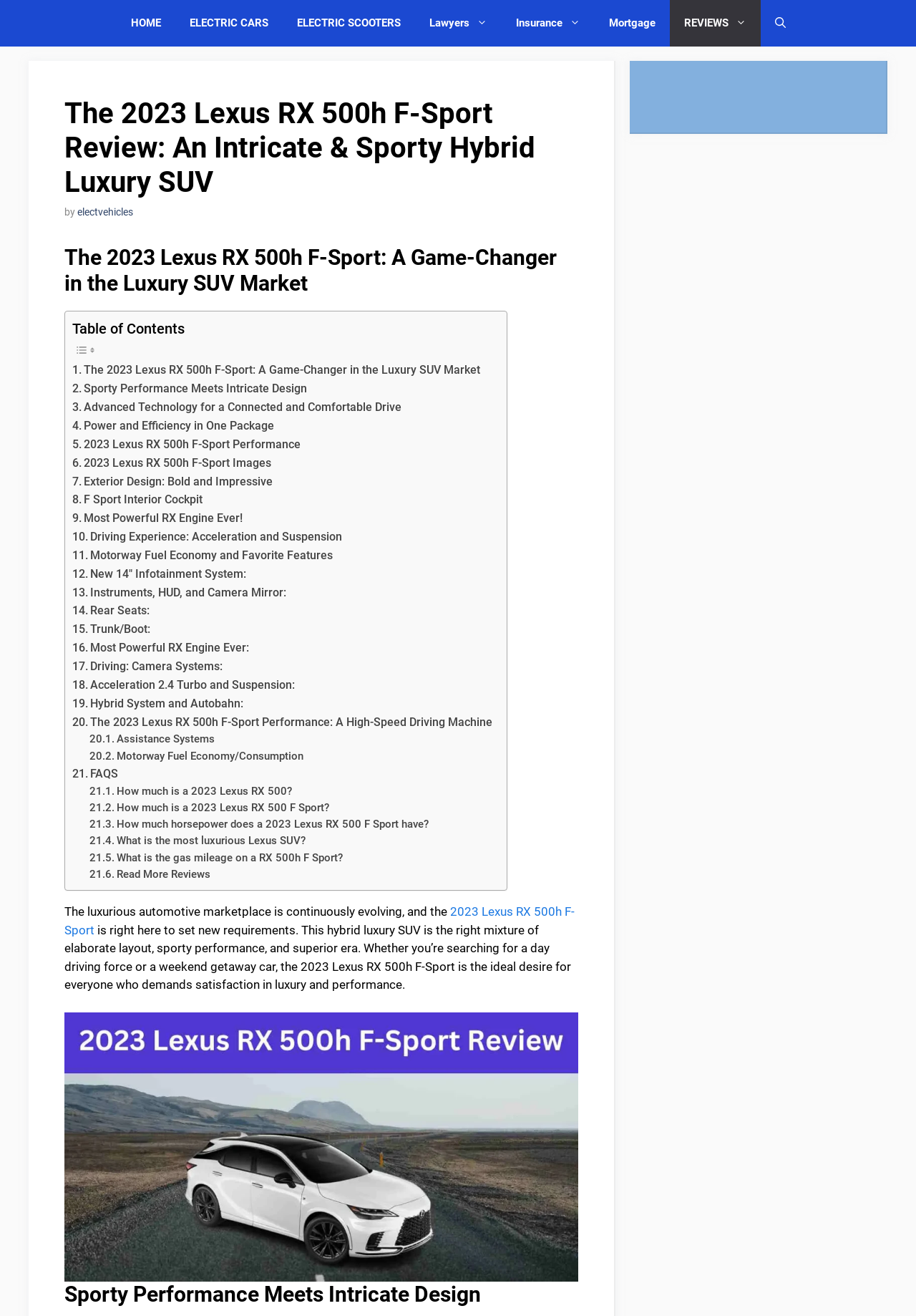Locate the bounding box coordinates of the element's region that should be clicked to carry out the following instruction: "Read more about the 2023 Lexus RX 500h F-Sport". The coordinates need to be four float numbers between 0 and 1, i.e., [left, top, right, bottom].

[0.07, 0.687, 0.627, 0.712]